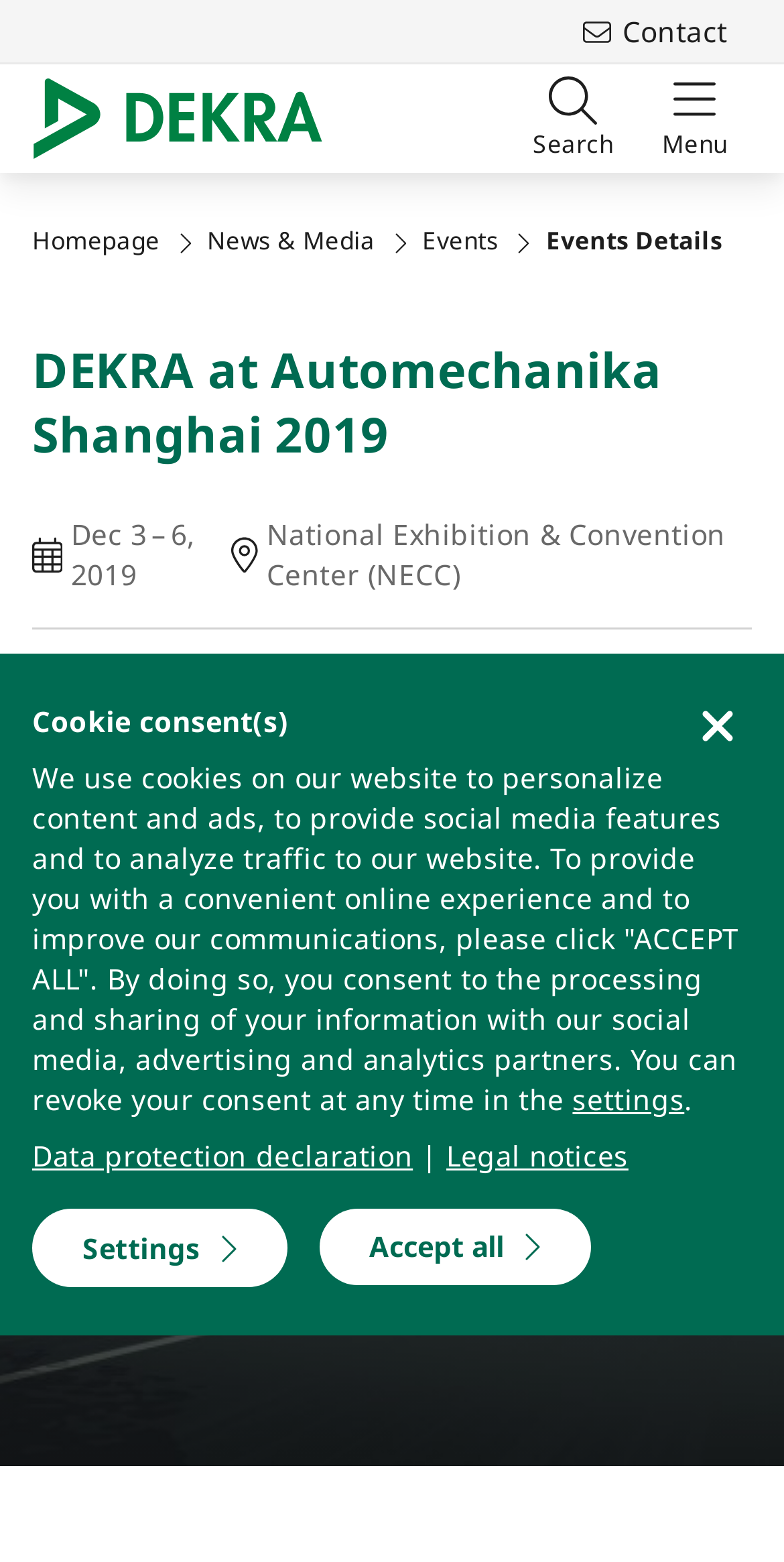Locate the bounding box of the UI element described by: "Legal notices" in the given webpage screenshot.

[0.569, 0.727, 0.802, 0.753]